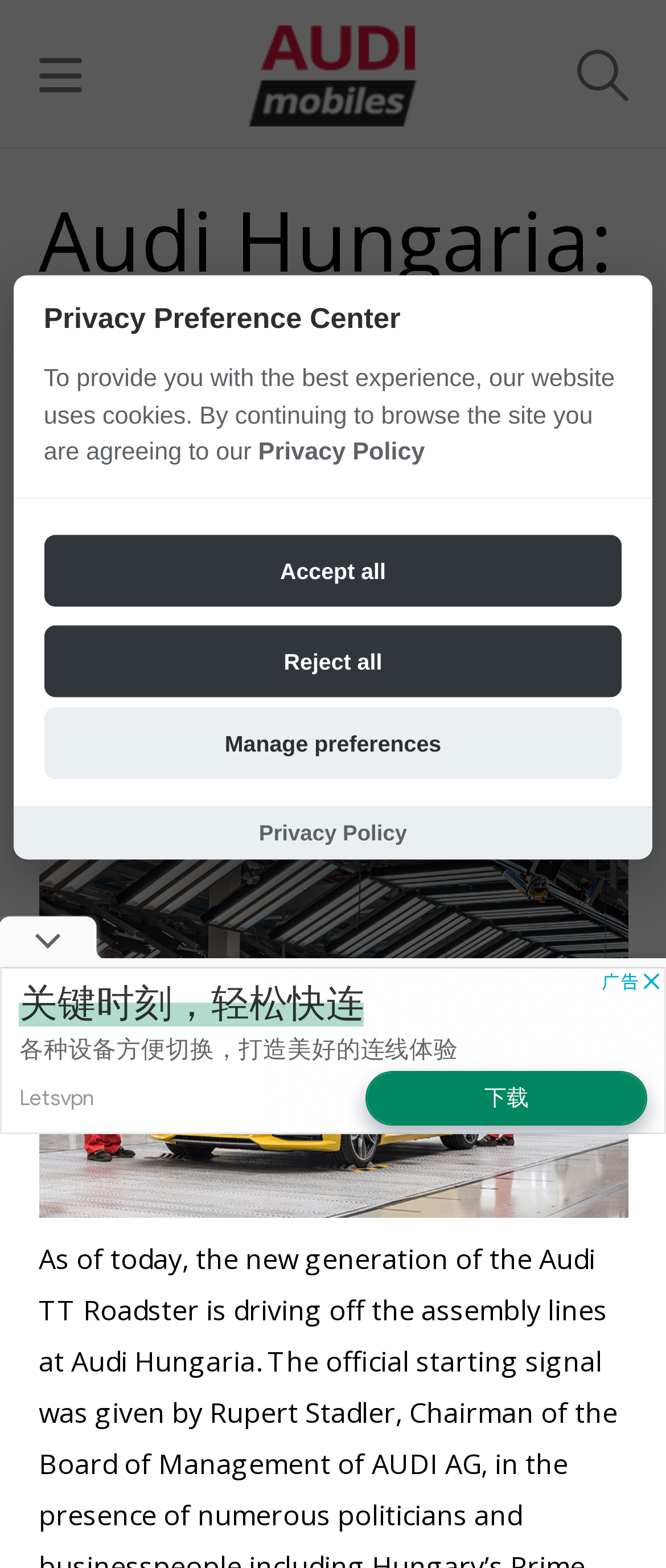Generate a thorough description of the webpage.

The webpage is about the start of production of the new Audi TT Roadster at Audi Hungaria. At the top left, there is an Audi logo, which is an image link. Below the logo, there is a main section that takes up most of the page. Within this section, there is a header with a heading that reads "Audi Hungaria: Start of Production of New Audi TT Roadster". To the right of the heading, there is a link to the "Home" page, followed by a "»" symbol. 

Below the heading, there is a paragraph of text that reads "Posted on 5 November, 2014". Underneath the text, there is a large image of the Audi TT Roadster 2015 manufacturing process, which takes up most of the main section. 

On the top right, there is a dialog box titled "Privacy Preference Center" that appears as a modal window. Within the dialog box, there is a heading, a paragraph of text explaining the use of cookies, and three buttons: "Accept all", "Reject all", and "Manage preferences". There are also two links to the "Privacy Policy" page.

At the bottom of the page, there are two insertion sections, one of which contains an image, and the other contains an iframe labeled as an "Advertisement".